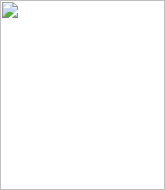Create a detailed narrative of what is happening in the image.

The image features a stylized depiction that could represent a serene natural landscape. The focus likely includes elements such as rolling hills or a field, complemented by a blue sky overhead. Soft, inviting colors enhance the visual appeal, suggesting a calm and peaceful atmosphere. This imagery may evoke feelings of tranquility, connection to nature, or a sense of adventure in the great outdoors, making it a fitting backdrop for themes of exploration or relaxation in outdoor settings.